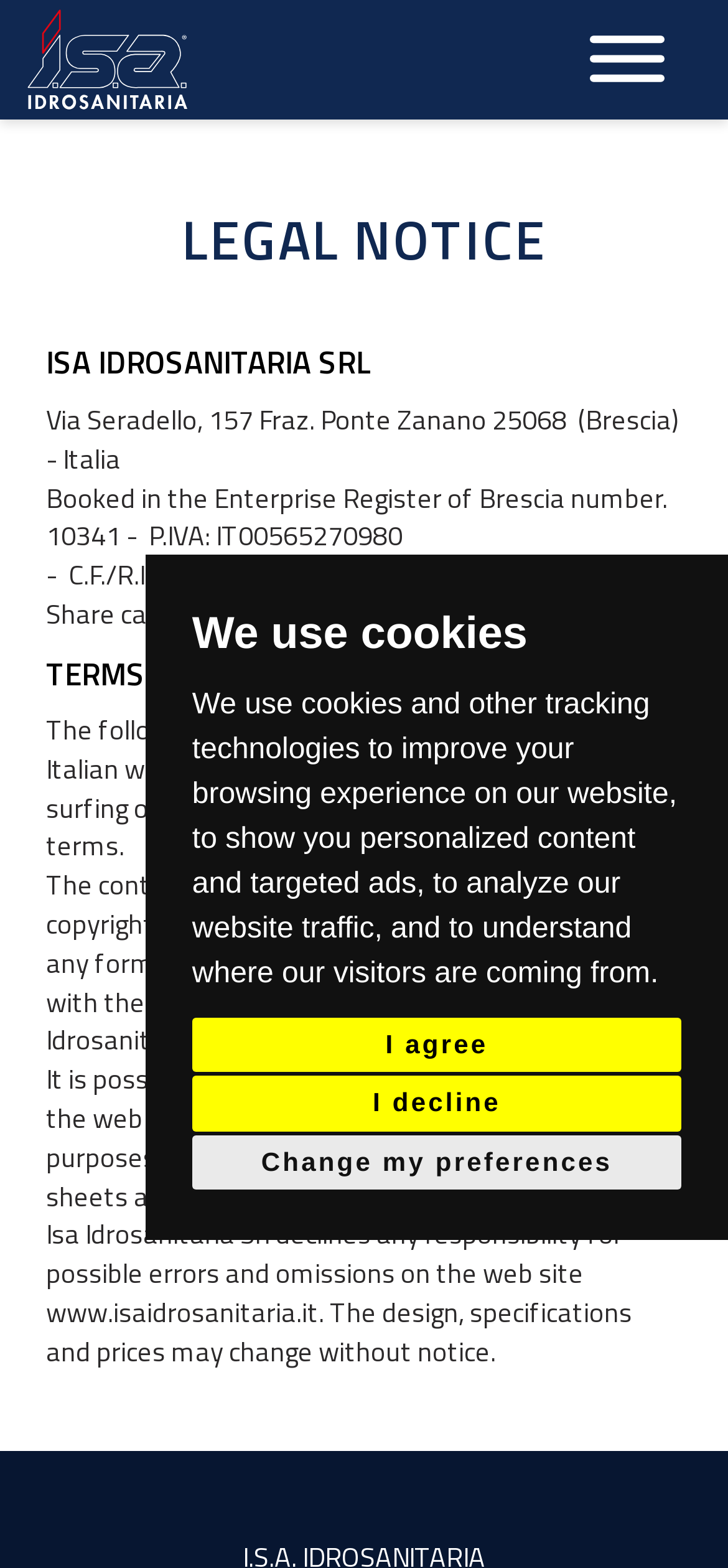What is the P.IVA number of ISA Idrosanitaria Srl?
Provide a detailed answer to the question, using the image to inform your response.

I found the P.IVA number by examining the static text elements in the main section of the webpage, which lists the company's registration information.